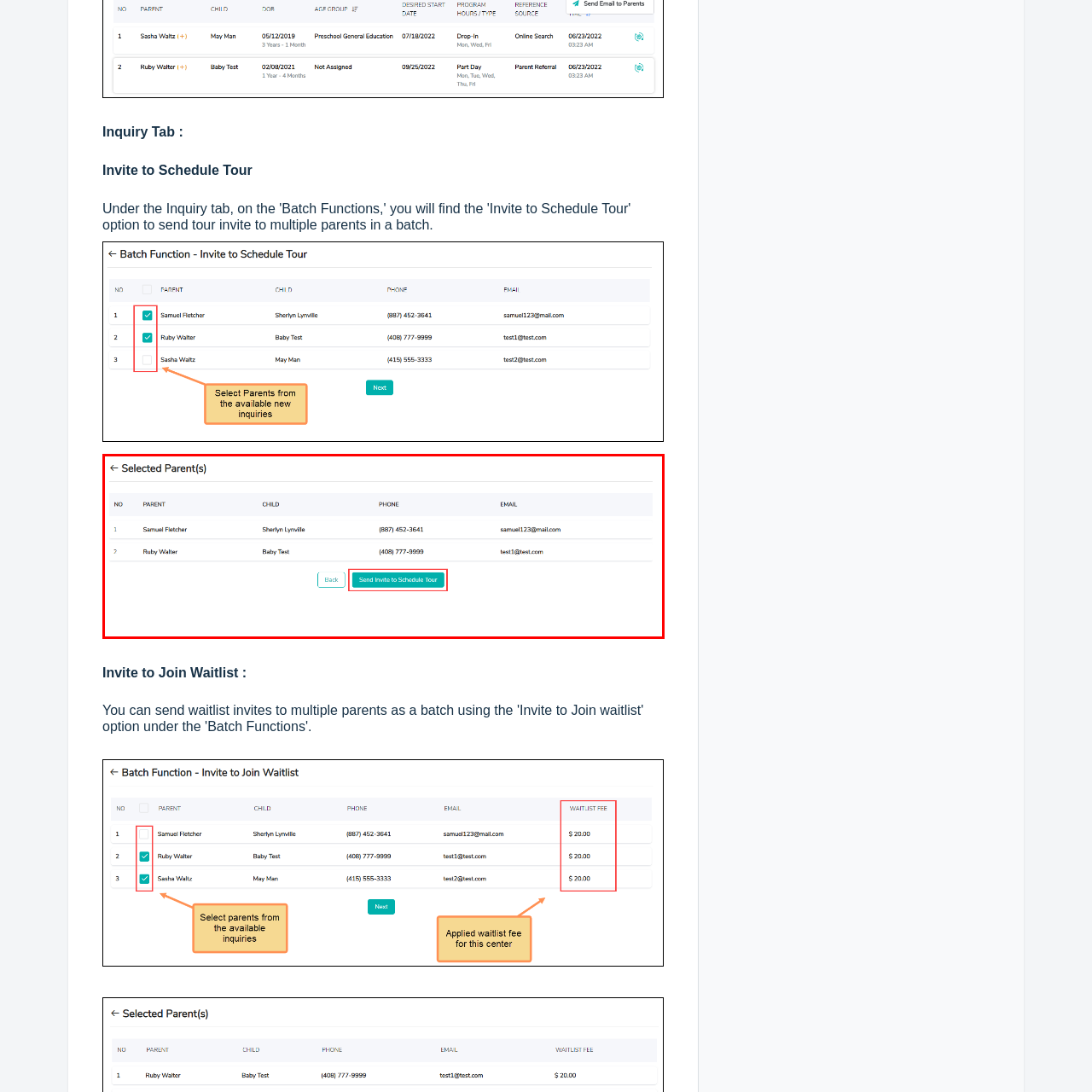Provide a thorough description of the scene captured within the red rectangle.

The image displays a user interface section for managing parent and child information, specifically for sending invites. It lists selected parents, with their names, which include "Samuel Fletcher" and "Ruby Walter," alongside their children’s names and contact details. Below this information is a prominent button labeled "Send Invite to Schedule Tour," highlighted in a red box, indicating an actionable step to invite parents to arrange a tour. There is also a "Back" button to navigate to the previous screen. The overall layout suggests this is part of an application designed for educational or scheduling purposes, facilitating communication between parents and the service provider.